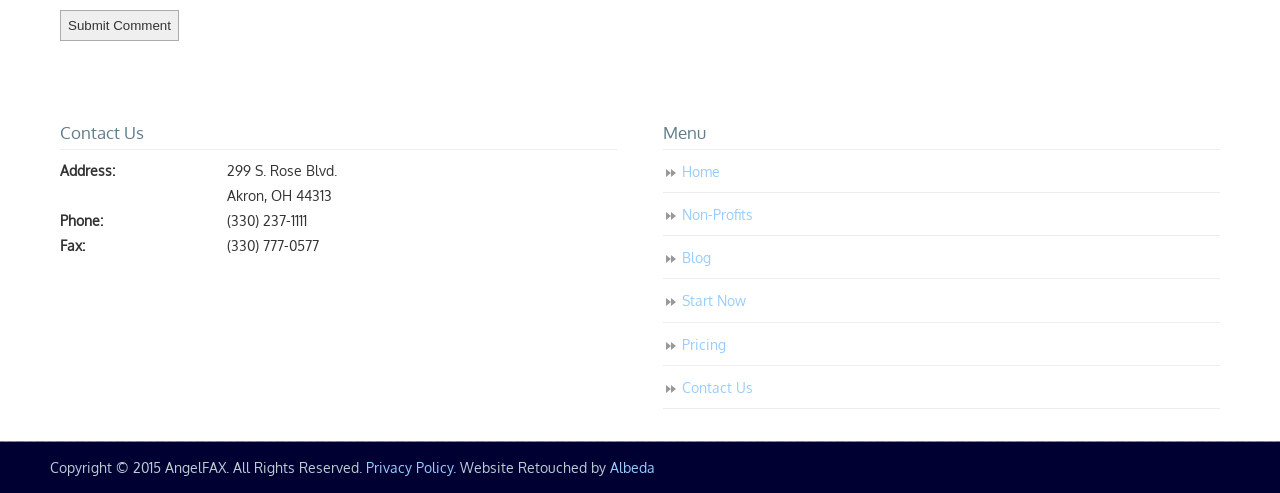Using details from the image, please answer the following question comprehensively:
What is the copyright year of the website?

I found the copyright year by looking at the footer section of the webpage, where it is stated as 'Copyright © 2015 AngelFAX. All Rights Reserved'.